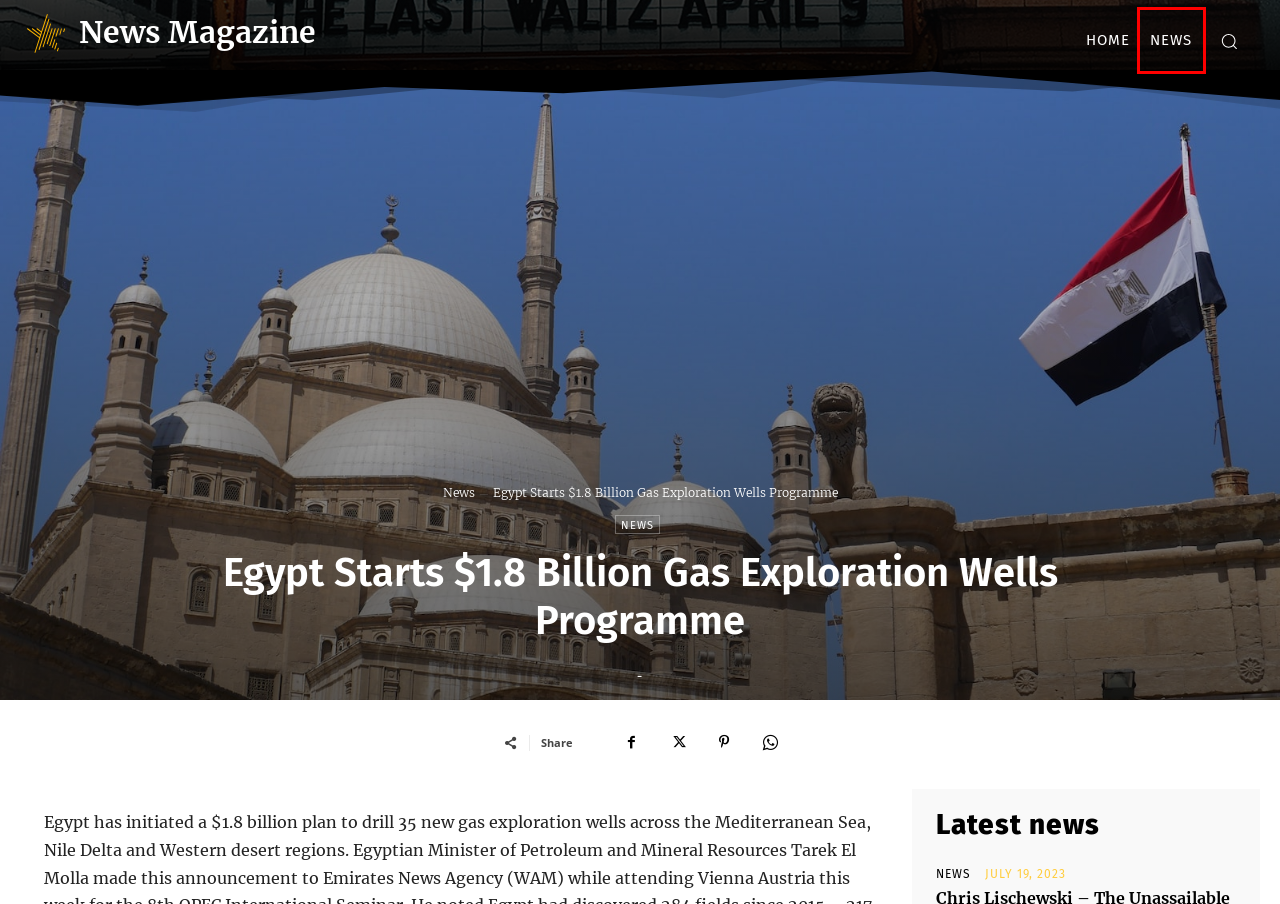A screenshot of a webpage is given with a red bounding box around a UI element. Choose the description that best matches the new webpage shown after clicking the element within the red bounding box. Here are the candidates:
A. Irn-Bru Maker A.G Barr’s Workers to Strike Over Pay | News Magazine Blog
B. BlackRock Names Aramco Boss to Board | News Magazine Blog
C. Editor | News Magazine Blog
D. News | News Magazine Blog
E. News Magazine Blog
F. Kosovo Buys Turkish Bayraktar TB-2 Drones | News Magazine Blog
G. Maersk Orders Six Methanol-Powered Container Vessels | News Magazine Blog
H. Privacy Policy | News Magazine Blog

D